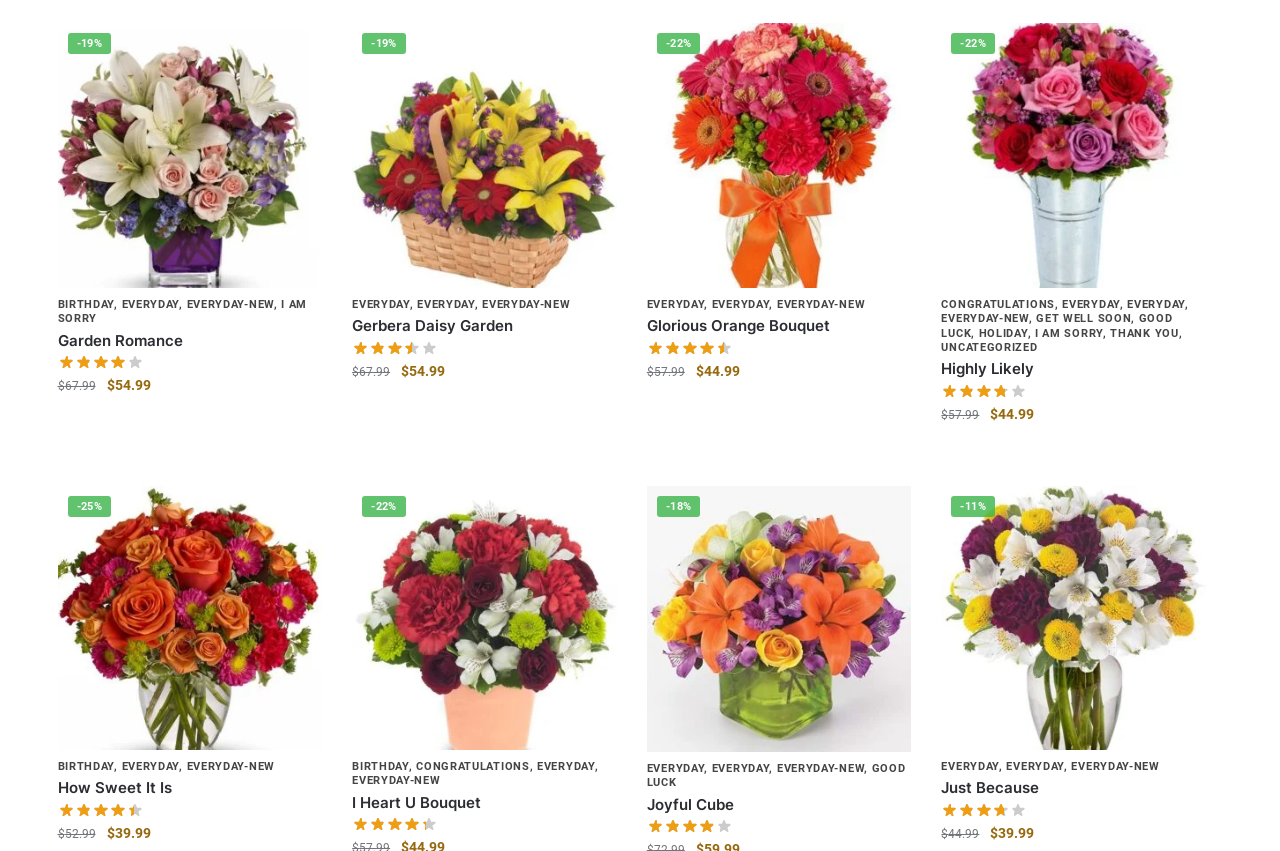What is the rating of 'Garden Romance'?
Look at the image and answer the question using a single word or phrase.

4.04 out of 5